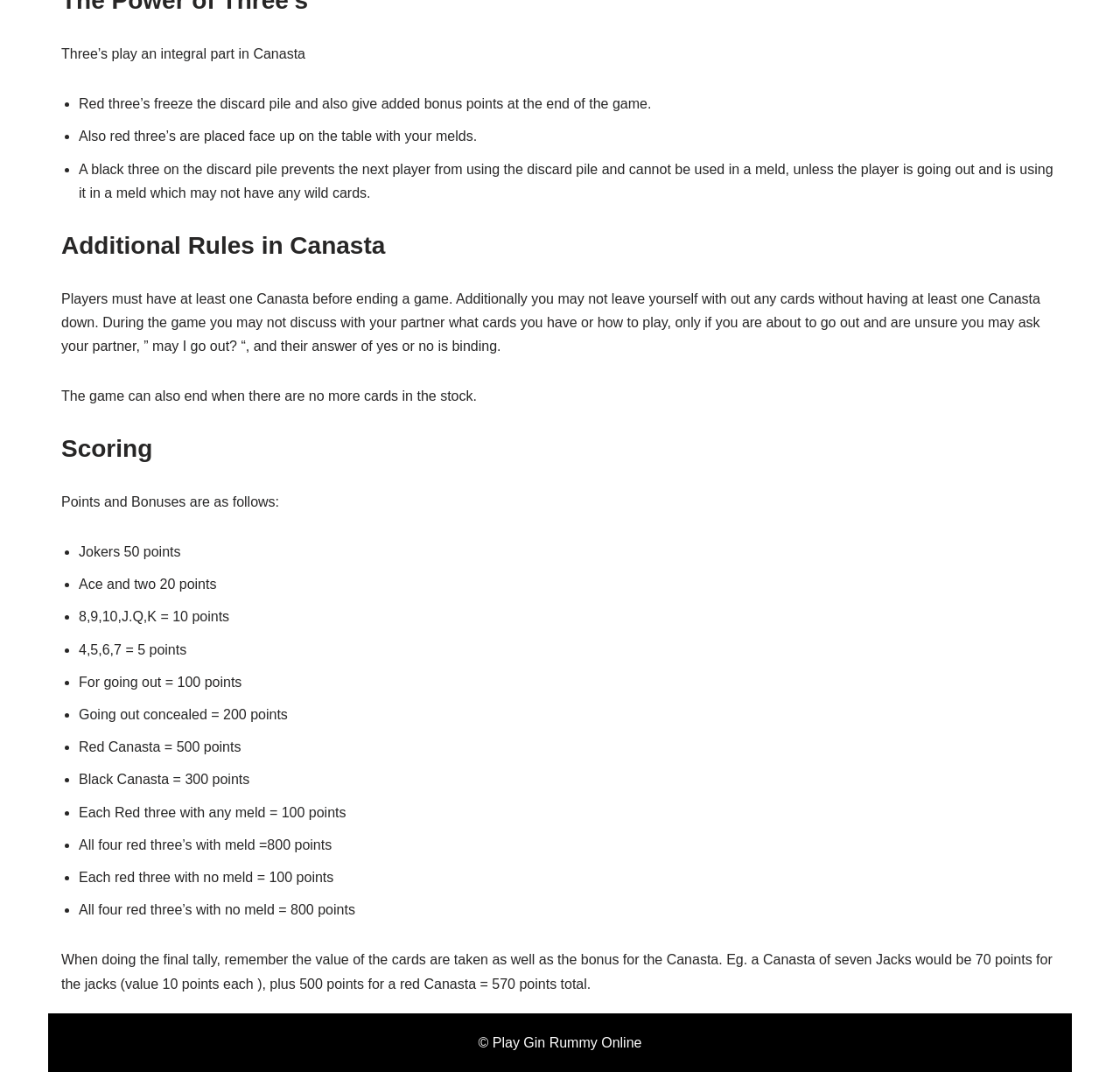Find the bounding box coordinates for the HTML element specified by: "click".

None